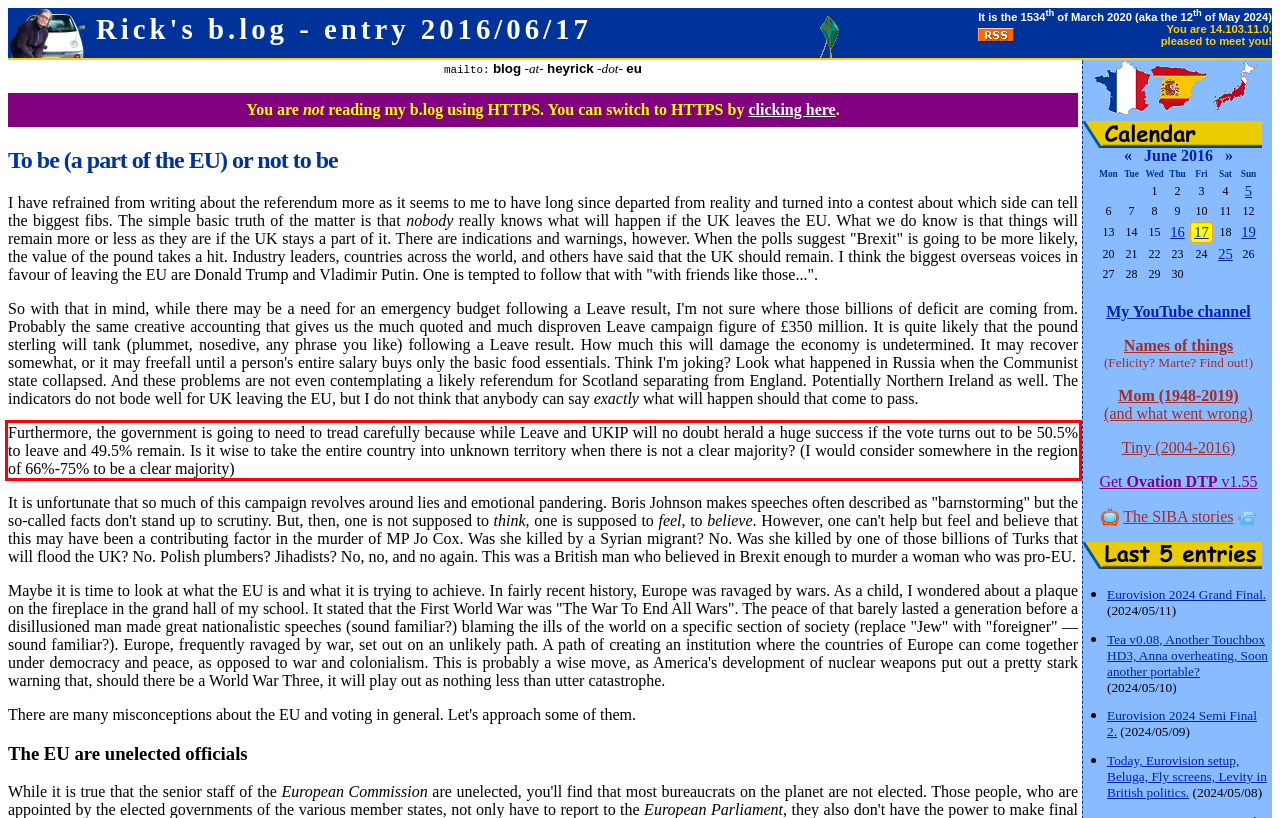You have a screenshot of a webpage, and there is a red bounding box around a UI element. Utilize OCR to extract the text within this red bounding box.

Furthermore, the government is going to need to tread carefully because while Leave and UKIP will no doubt herald a huge success if the vote turns out to be 50.5% to leave and 49.5% remain. Is it wise to take the entire country into unknown territory when there is not a clear majority? (I would consider somewhere in the region of 66%-75% to be a clear majority)